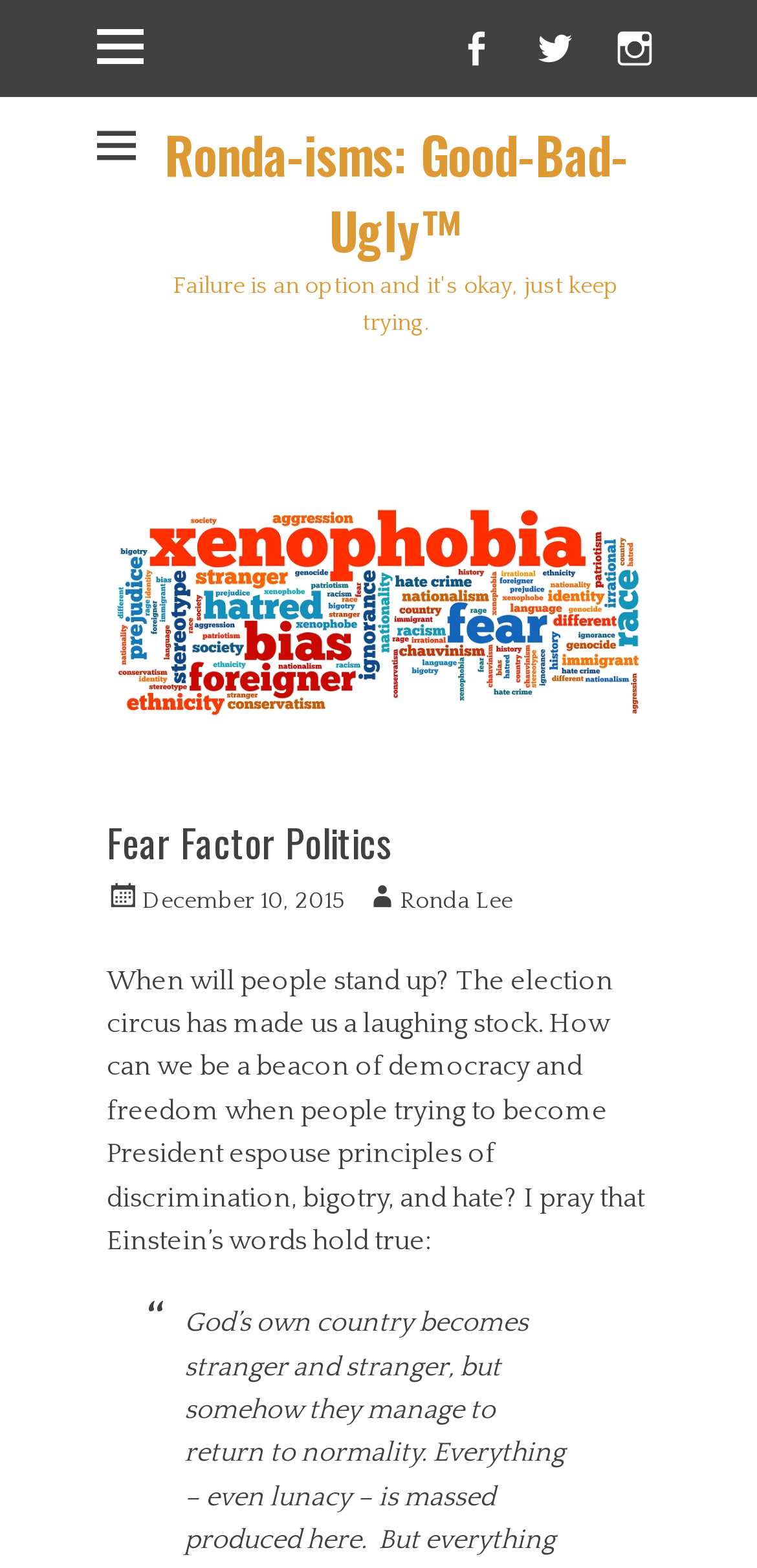From the details in the image, provide a thorough response to the question: What is the main topic of the post?

The main topic of the post can be inferred from the text which talks about the election circus, democracy, and freedom, and how people trying to become President espouse principles of discrimination, bigotry, and hate.